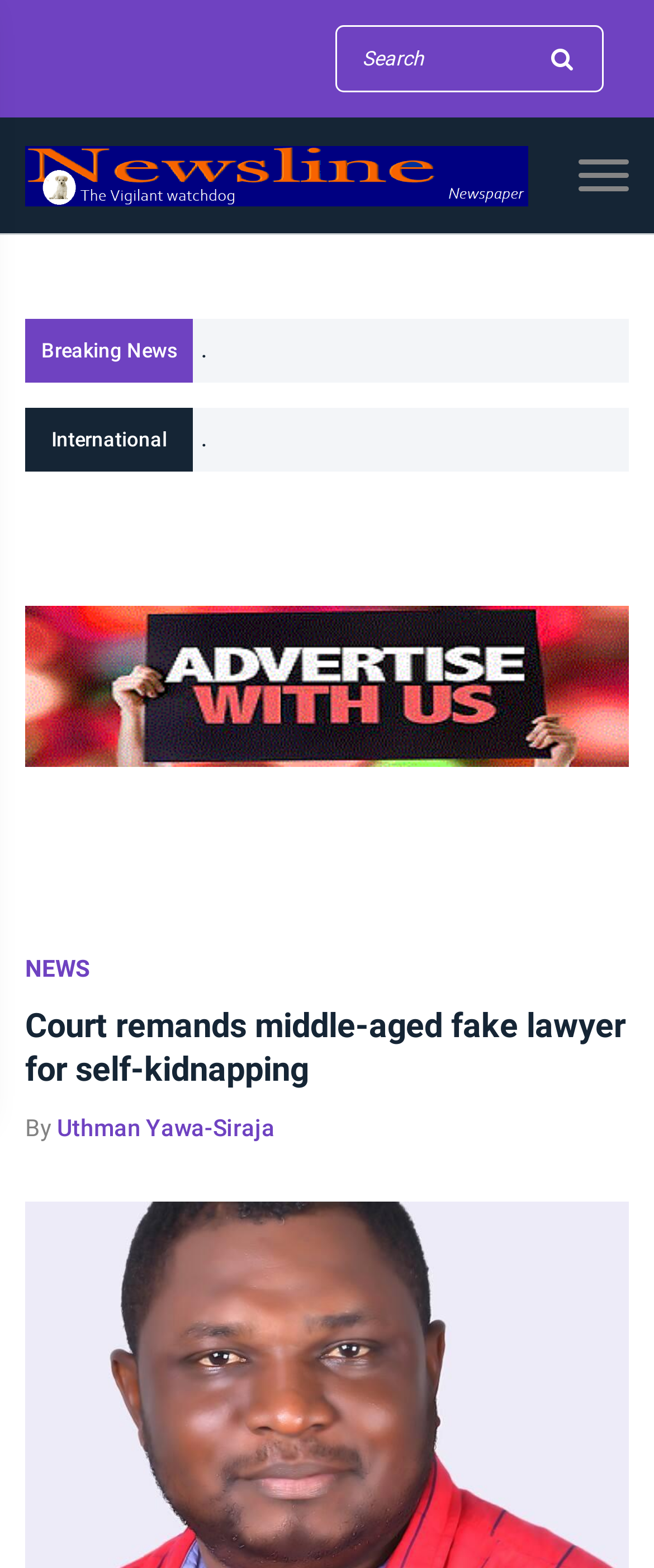Identify the coordinates of the bounding box for the element that must be clicked to accomplish the instruction: "Read breaking news".

[0.063, 0.216, 0.271, 0.231]